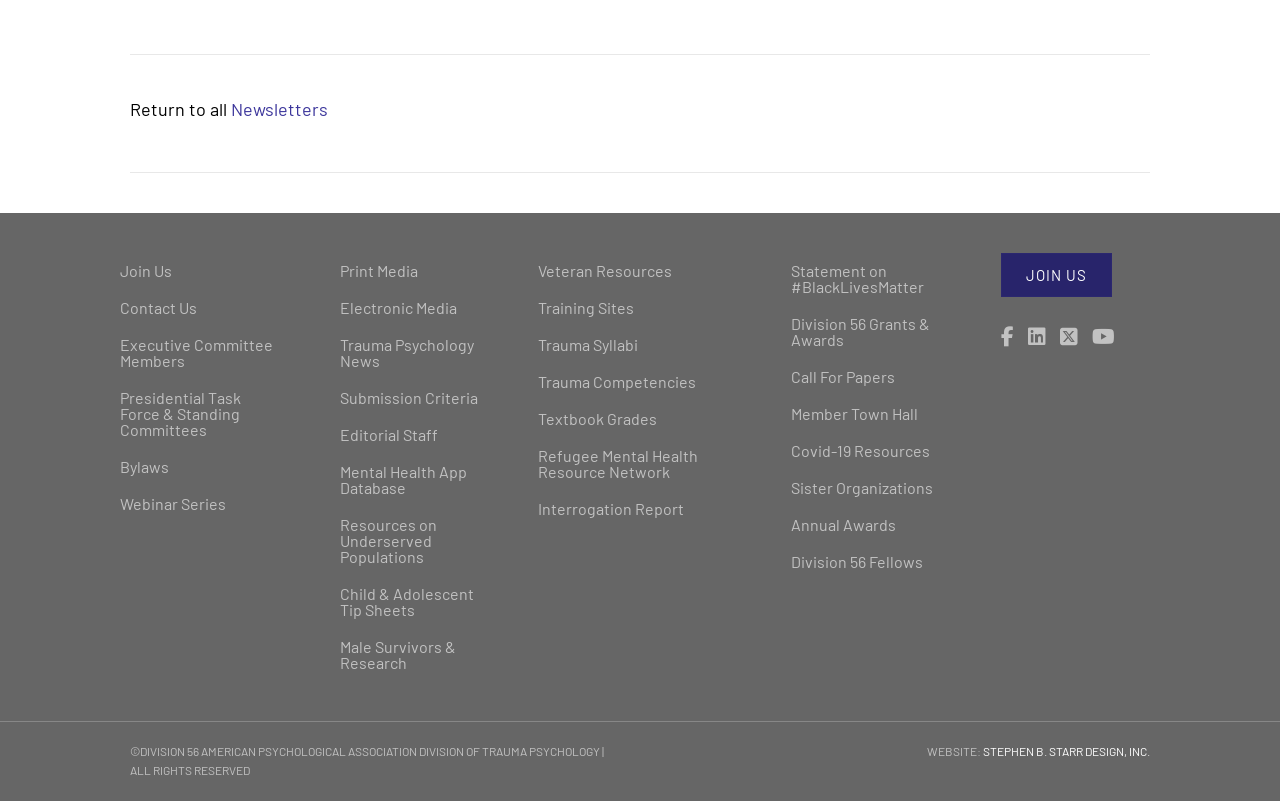What is the focus of the 'Trauma Psychology News' link?
Please respond to the question with as much detail as possible.

The 'Trauma Psychology News' link is likely intended to direct users to a page that provides news and updates related to trauma psychology. The link is categorized under the 'Print Media' section, suggesting that it may provide access to news articles, publications, or other written materials related to trauma psychology.